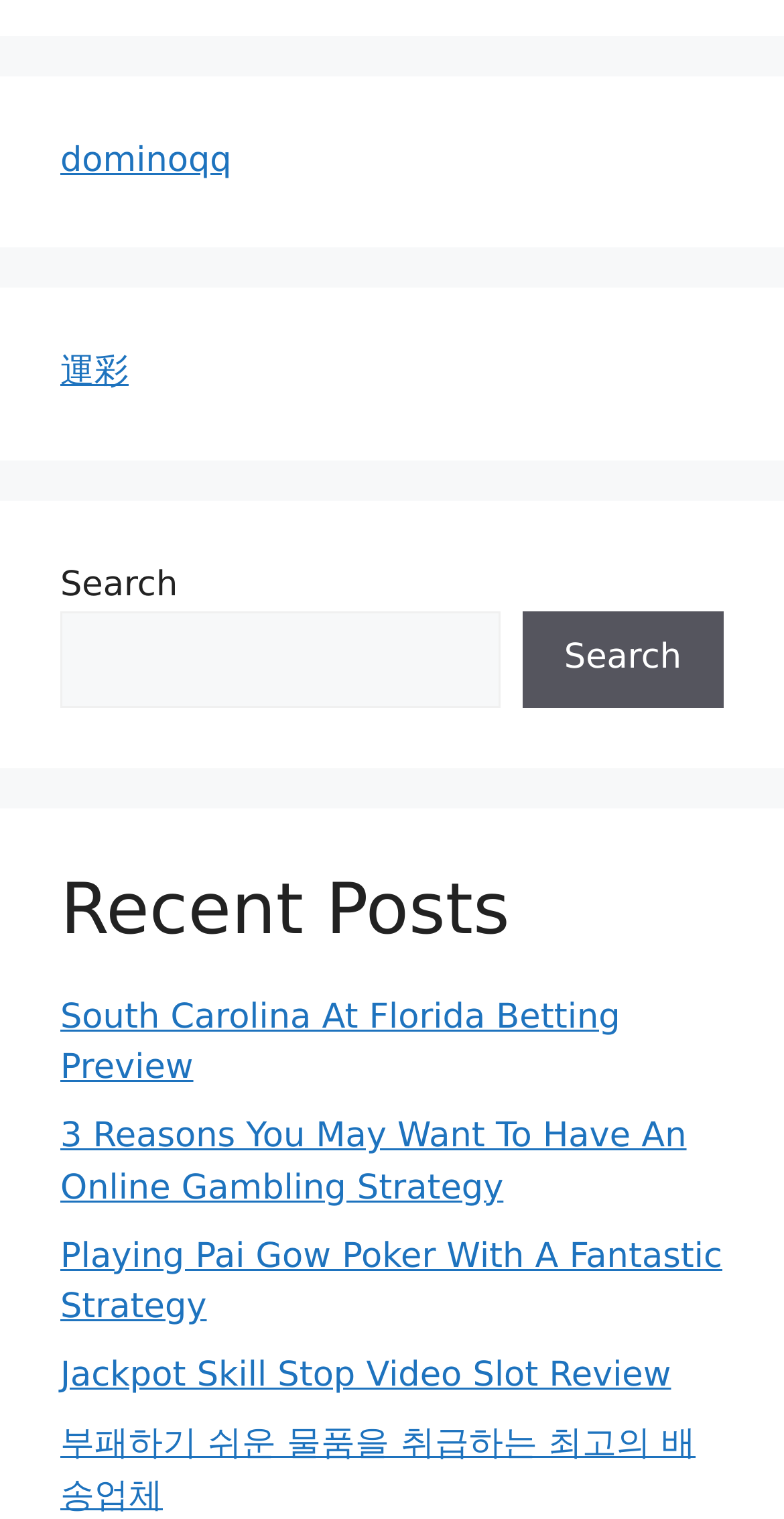What type of content is being displayed?
Please respond to the question with a detailed and informative answer.

By examining the text of the links, such as 'South Carolina At Florida Betting Preview' and 'Playing Pai Gow Poker With A Fantastic Strategy', I can infer that the content being displayed is related to gambling, sports betting, and online gaming.